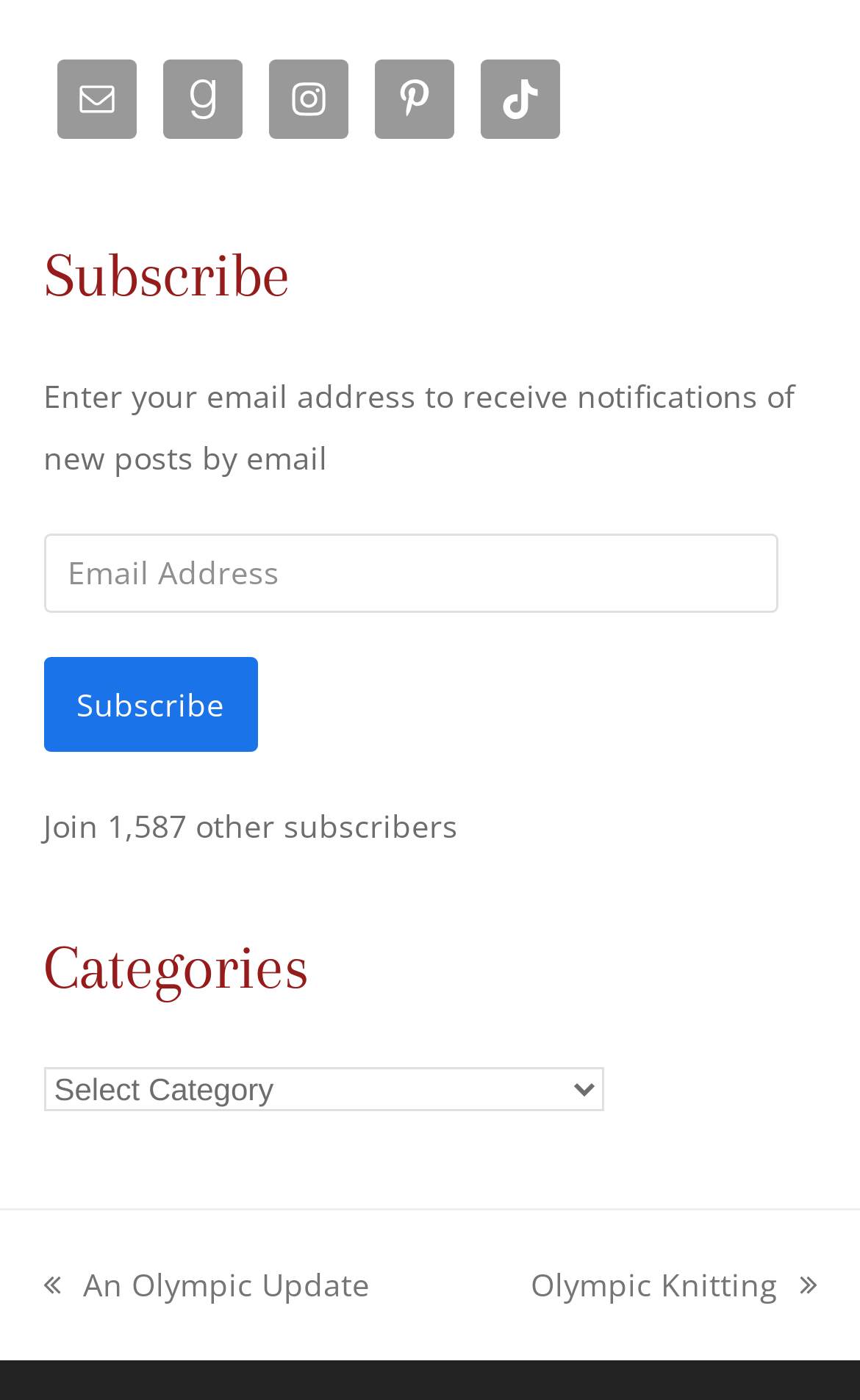What is the purpose of the textbox?
Please answer using one word or phrase, based on the screenshot.

Enter email address